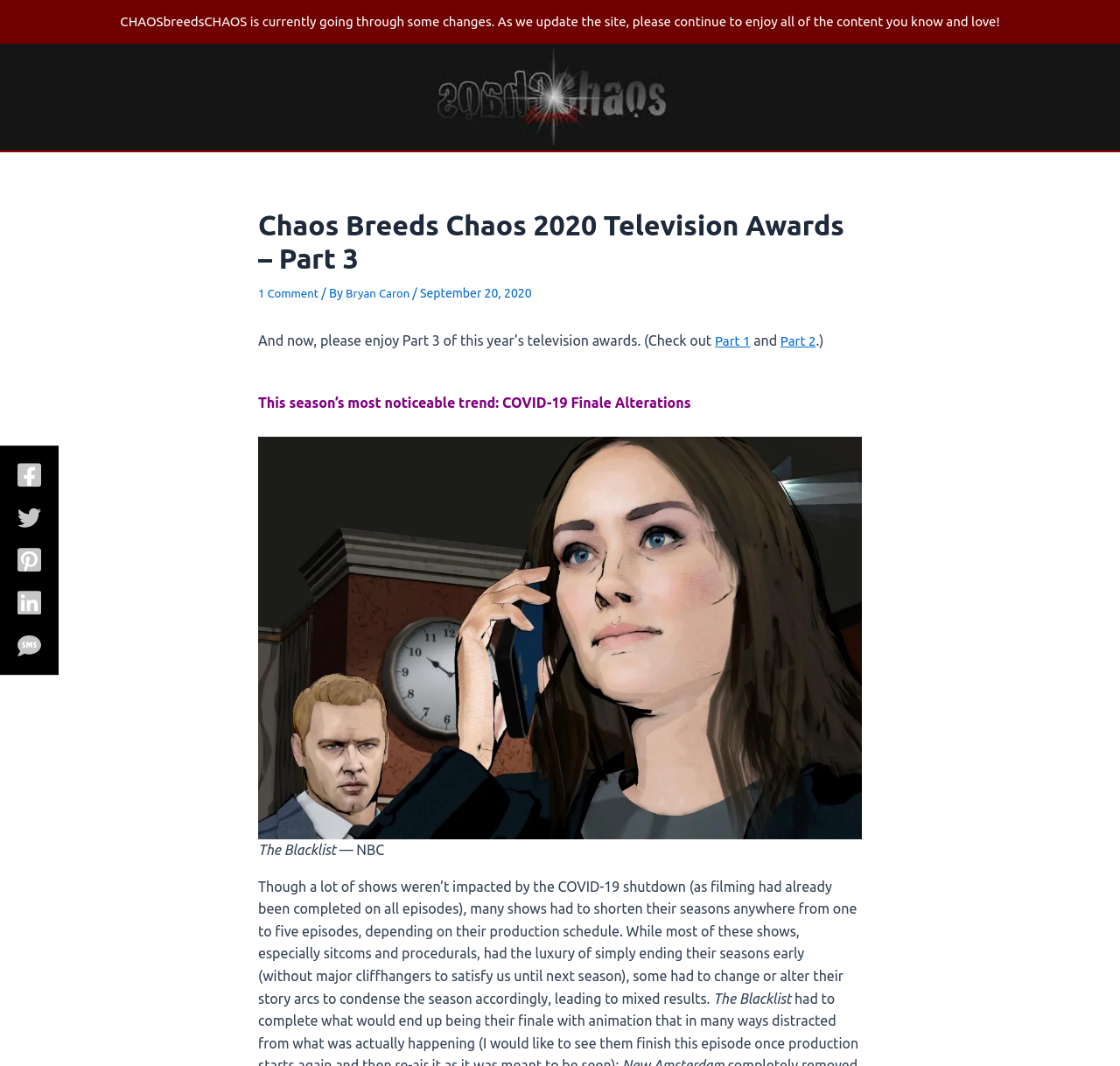Offer a comprehensive description of the webpage’s content and structure.

The webpage is about the 2020 Television Awards, specifically Part 3. At the top, there is a notification stating that the website, Chaos Breeds Chaos, is undergoing changes, and users can continue to enjoy the content they know and love. Below this notification, there is a logo of Chaos Breeds Chaos, which is an image with a link to the website's homepage.

The main content of the webpage is divided into sections. The first section has a heading that reads "Chaos Breeds Chaos 2020 Television Awards – Part 3" and is accompanied by a link to comments and information about the author, Bryan Caron, and the date of publication, September 20, 2020. Below this, there is a brief introduction to Part 3 of the television awards, with links to Part 1 and Part 2.

The next section discusses the noticeable trend of the season, which is COVID-19 finale alterations. This section has a figure with a caption that mentions The Blacklist on NBC. The text below the figure explains how the COVID-19 shutdown affected the production of many TV shows, leading to shortened seasons and altered story arcs.

On the left side of the webpage, there are social media links to Facebook, Twitter, Pinterest, Linkedin, and SMS, each with a corresponding image. At the bottom of the webpage, there is a "Post navigation" section.